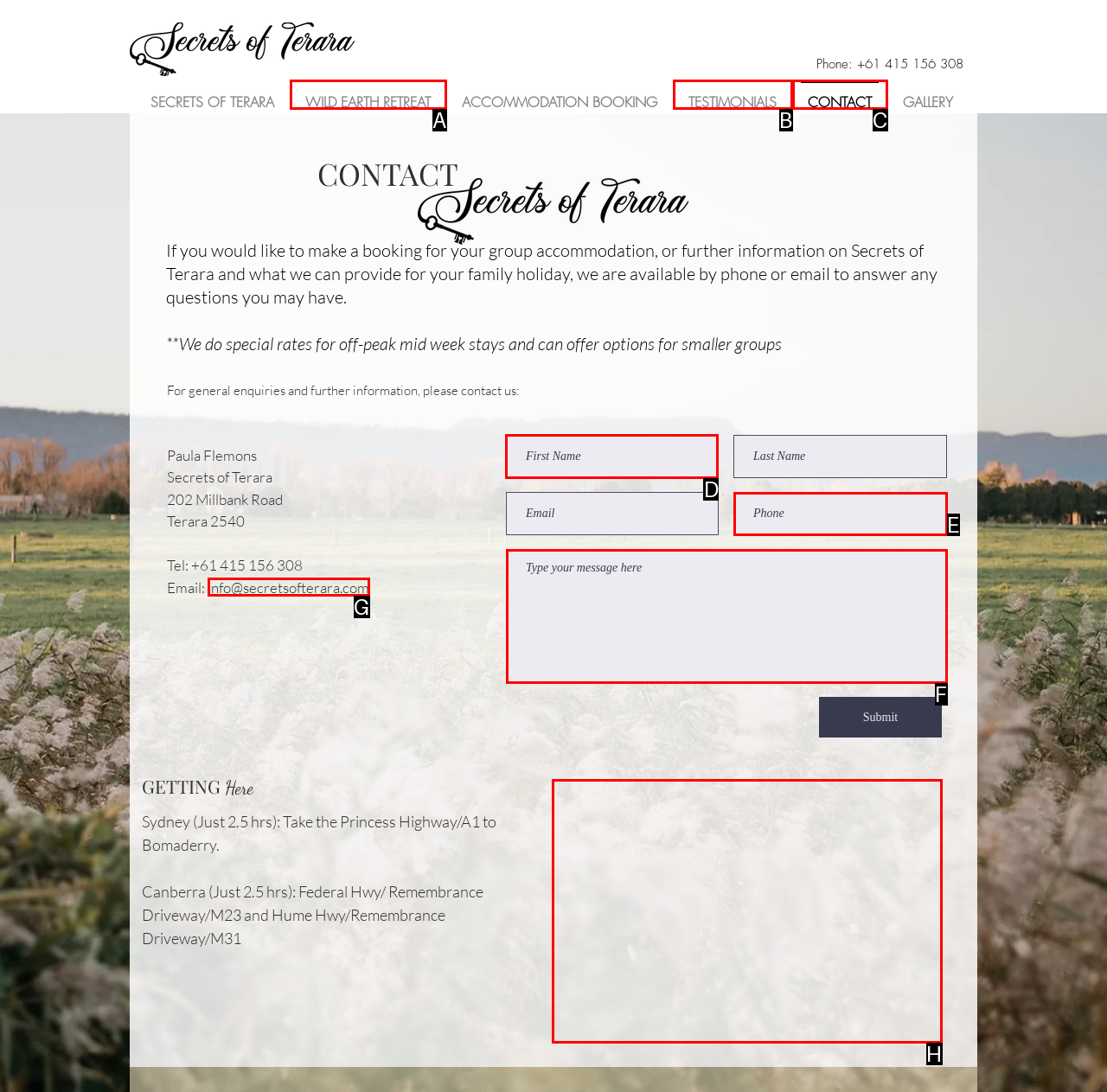Select the right option to accomplish this task: Enter your first name. Reply with the letter corresponding to the correct UI element.

D